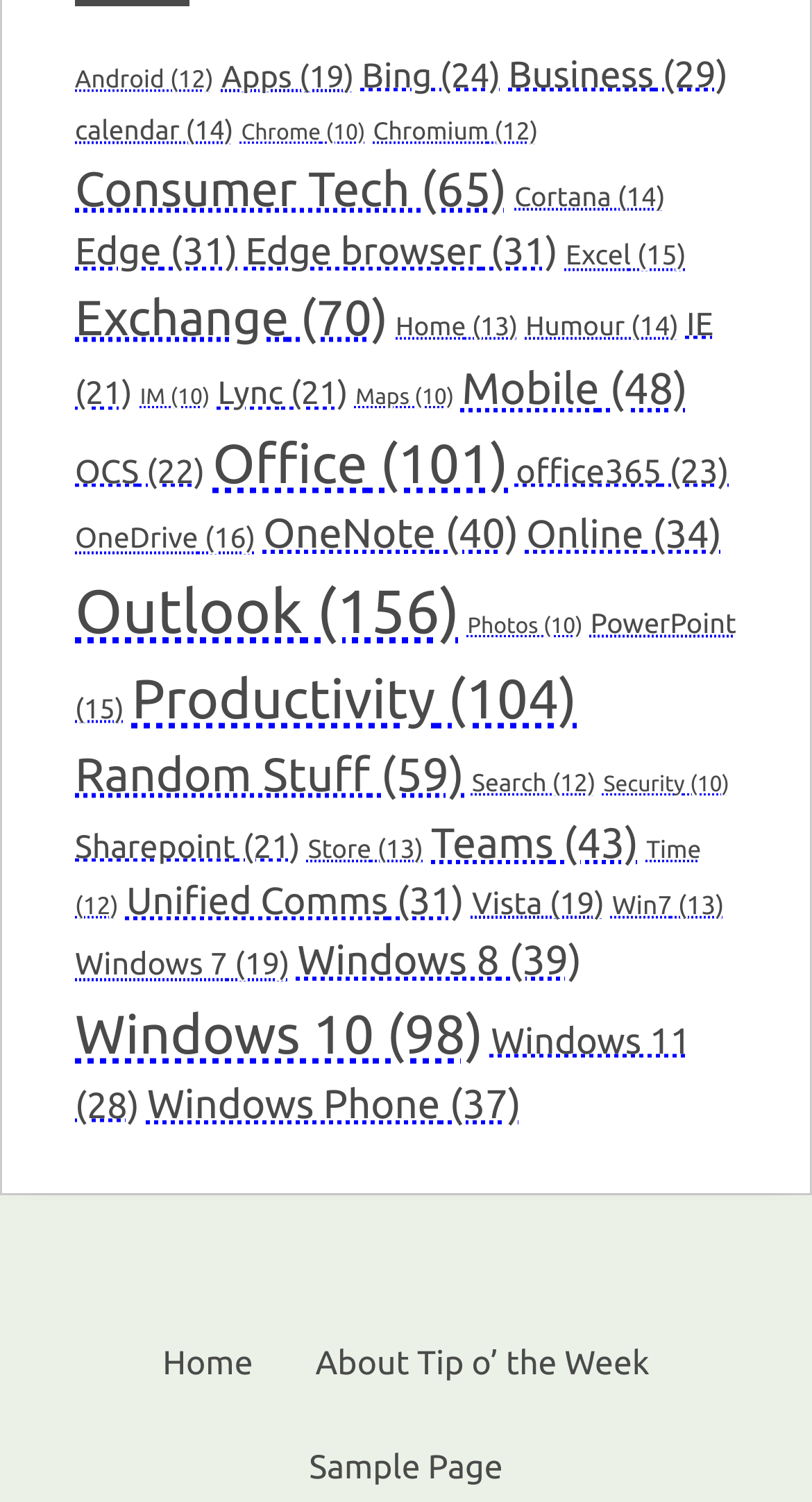Identify the bounding box coordinates for the UI element described as follows: Windows 8 (39). Use the format (top-left x, top-left y, bottom-right x, bottom-right y) and ensure all values are floating point numbers between 0 and 1.

[0.366, 0.624, 0.716, 0.655]